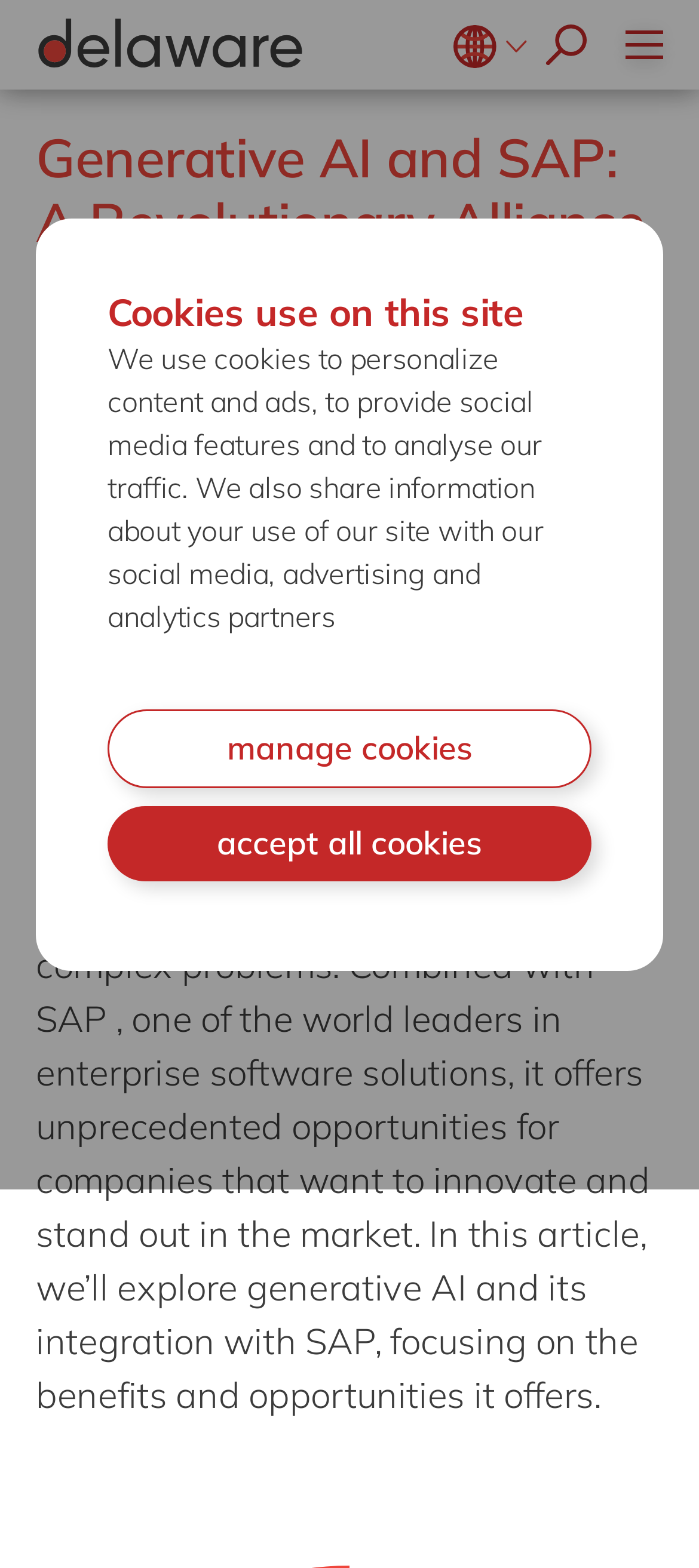Could you locate the bounding box coordinates for the section that should be clicked to accomplish this task: "search for something".

[0.677, 0.009, 0.754, 0.048]